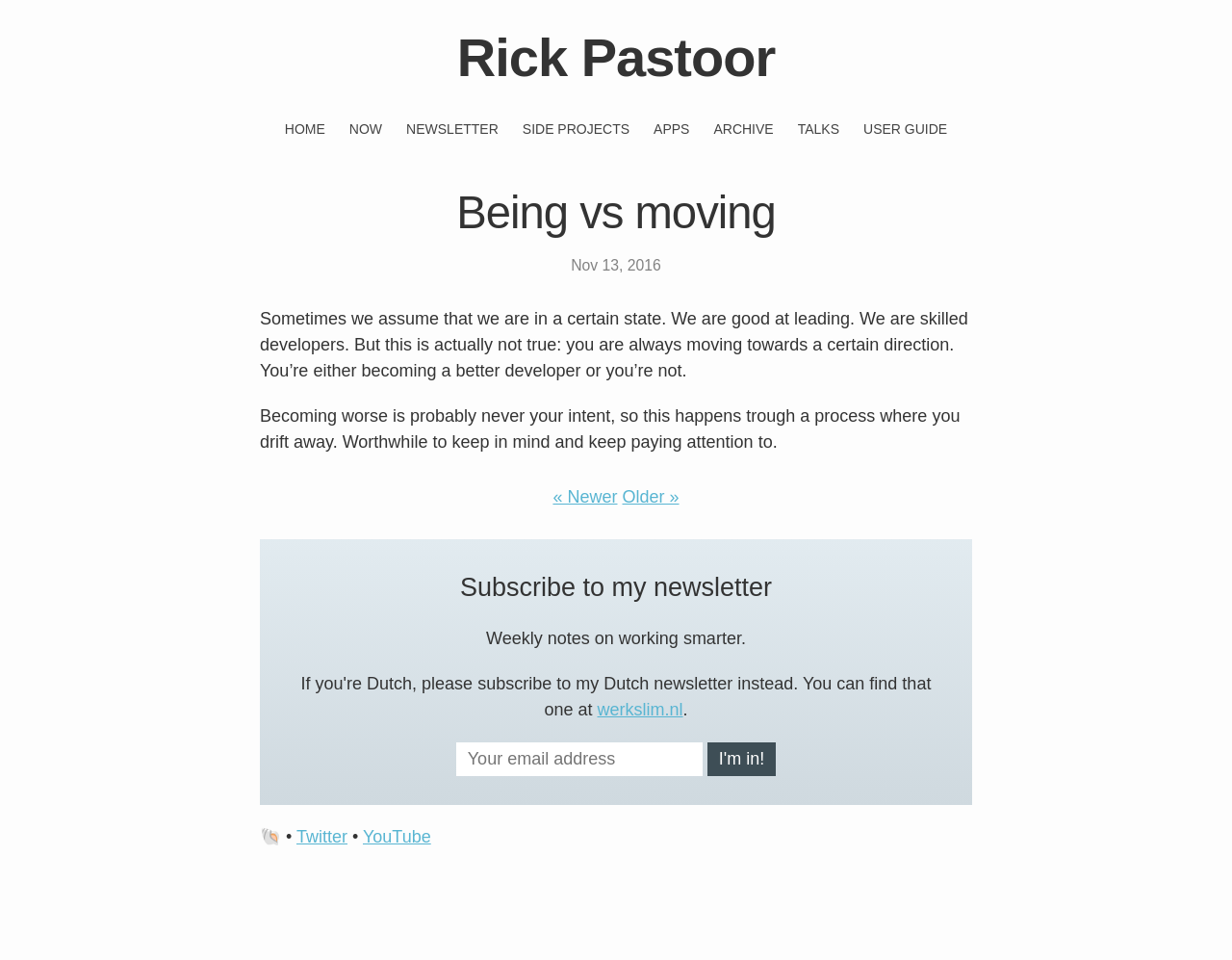What is the author's name?
Please provide a single word or phrase as your answer based on the screenshot.

Rick Pastoor